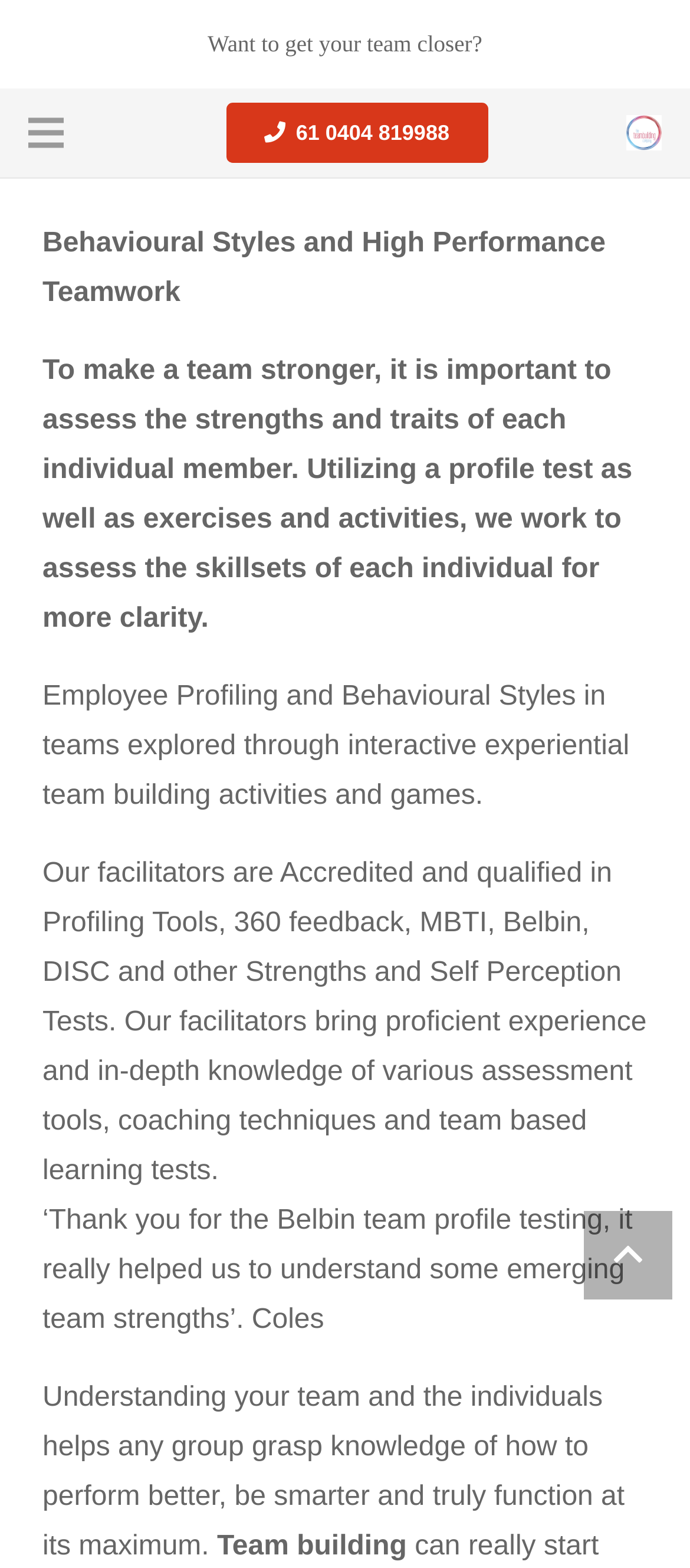Answer the question with a brief word or phrase:
What is the purpose of the team building activities?

To understand team strengths